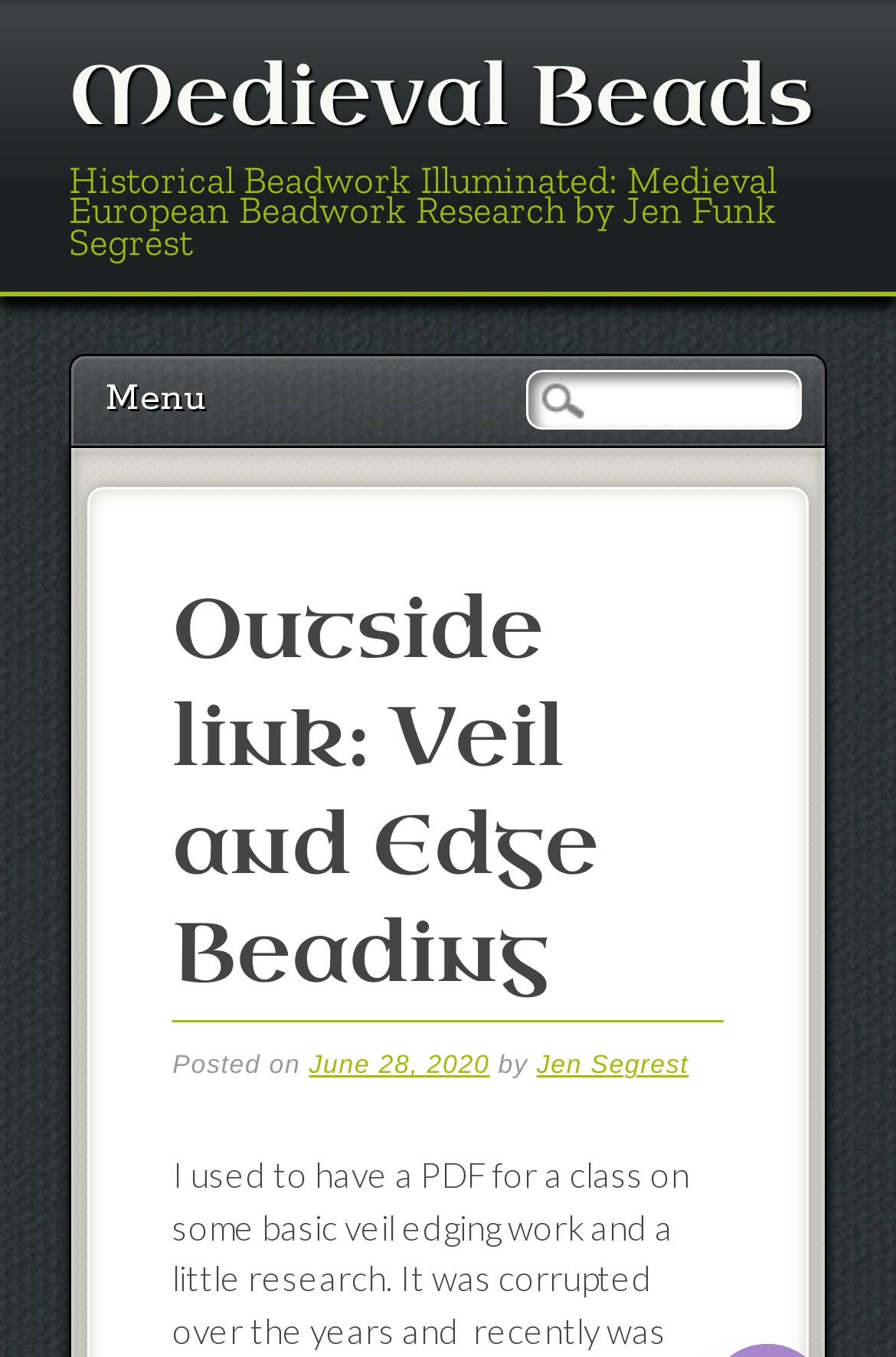Consider the image and give a detailed and elaborate answer to the question: 
What is the name of the author of the post?

I found the author's name by looking at the text 'by' followed by a link 'Jen Segrest' which indicates the author of the post.